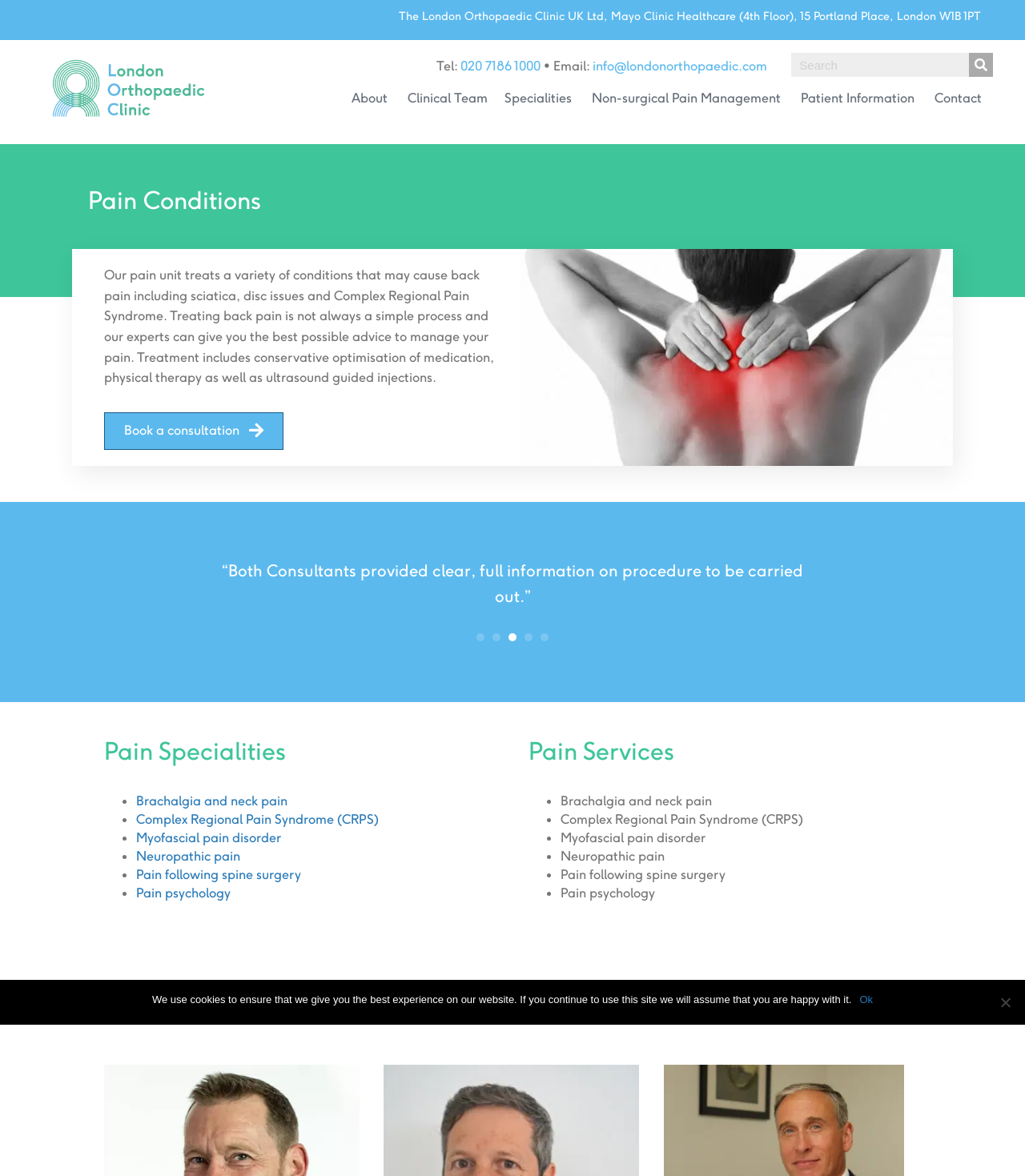Locate the bounding box coordinates of the clickable part needed for the task: "go to the website homepage".

None